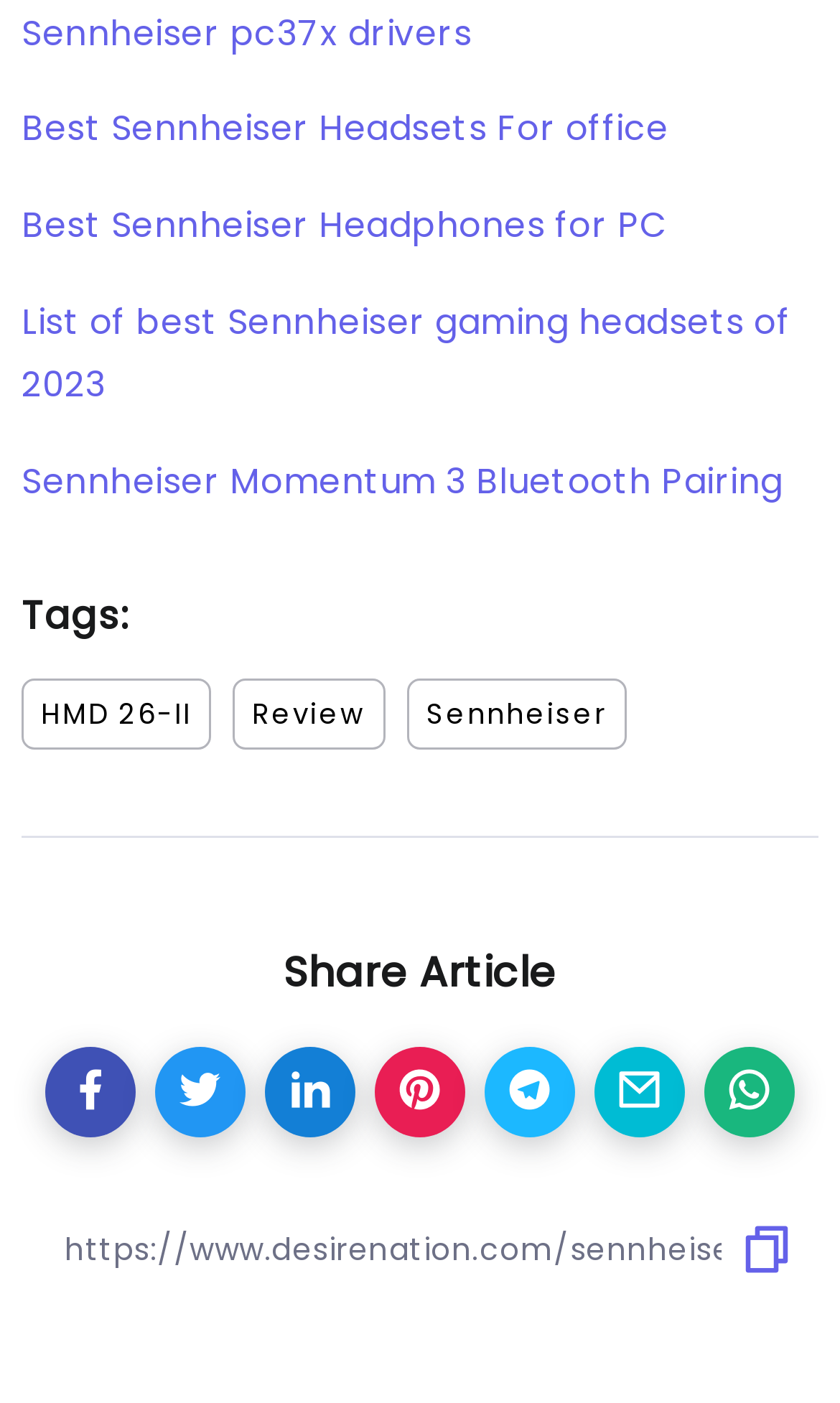Identify the bounding box coordinates of the area you need to click to perform the following instruction: "Click on Share Article".

[0.026, 0.674, 0.974, 0.715]